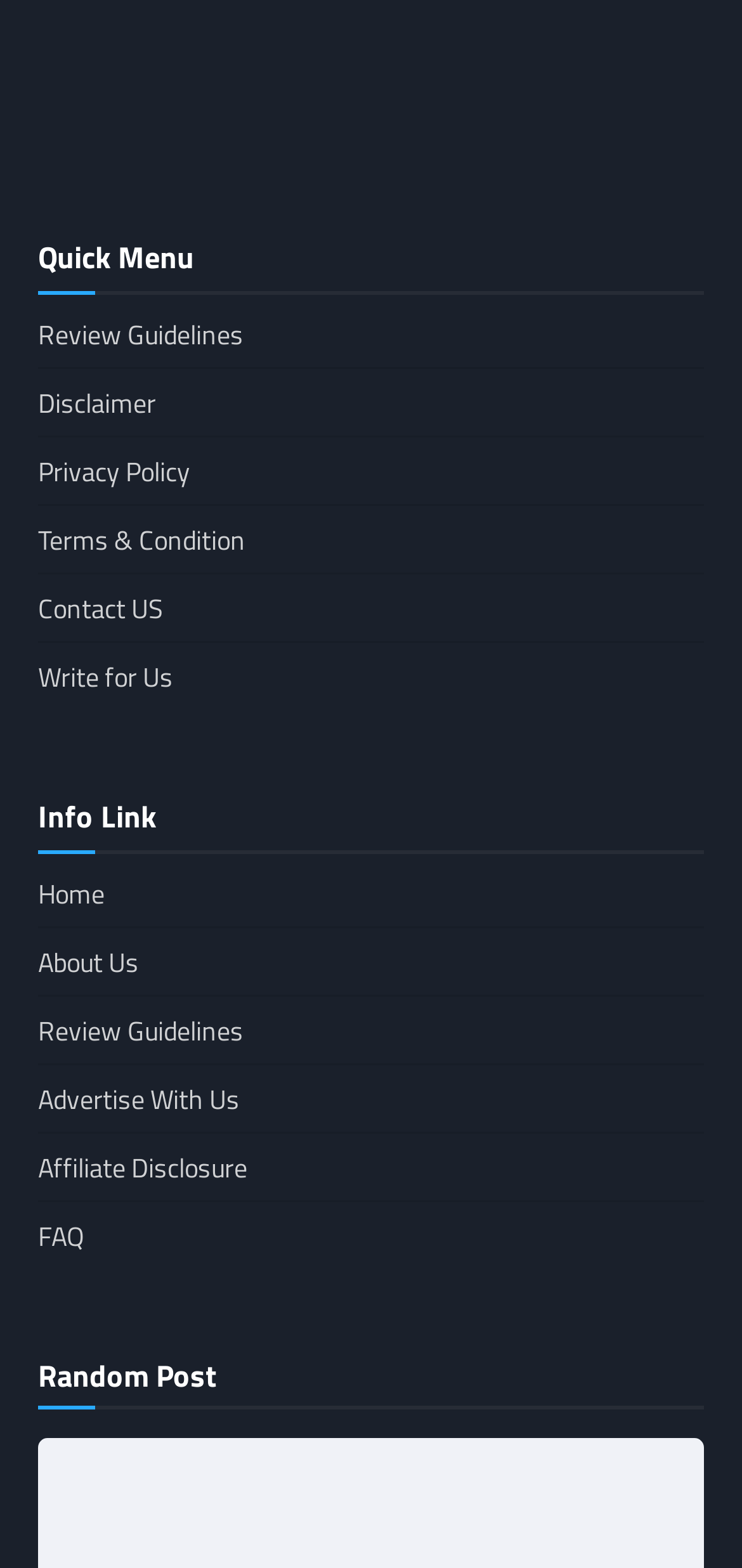Kindly determine the bounding box coordinates for the clickable area to achieve the given instruction: "Read Disclaimer".

[0.051, 0.244, 0.21, 0.27]